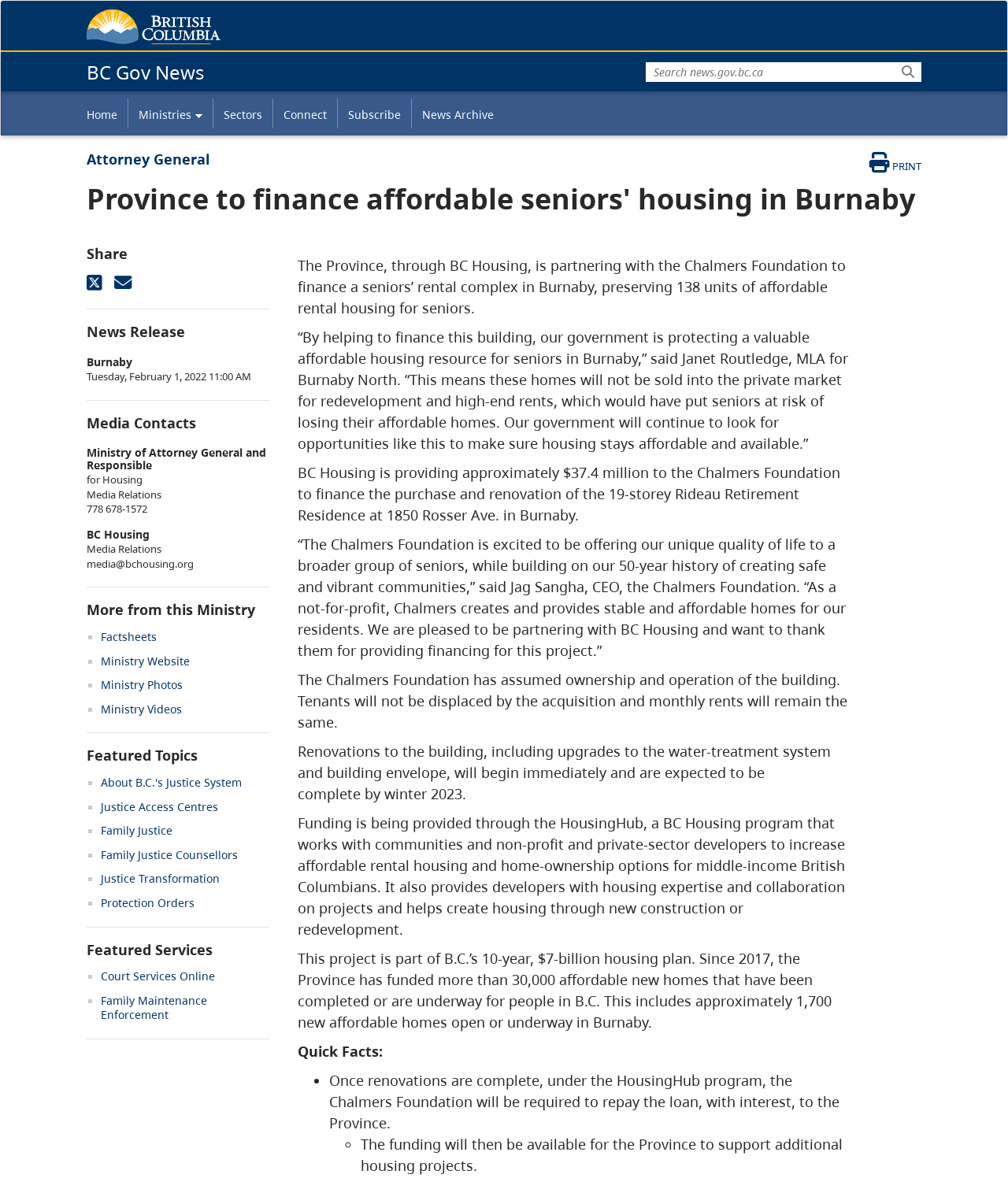Kindly determine the bounding box coordinates for the area that needs to be clicked to execute this instruction: "Share on X".

[0.086, 0.233, 0.102, 0.246]